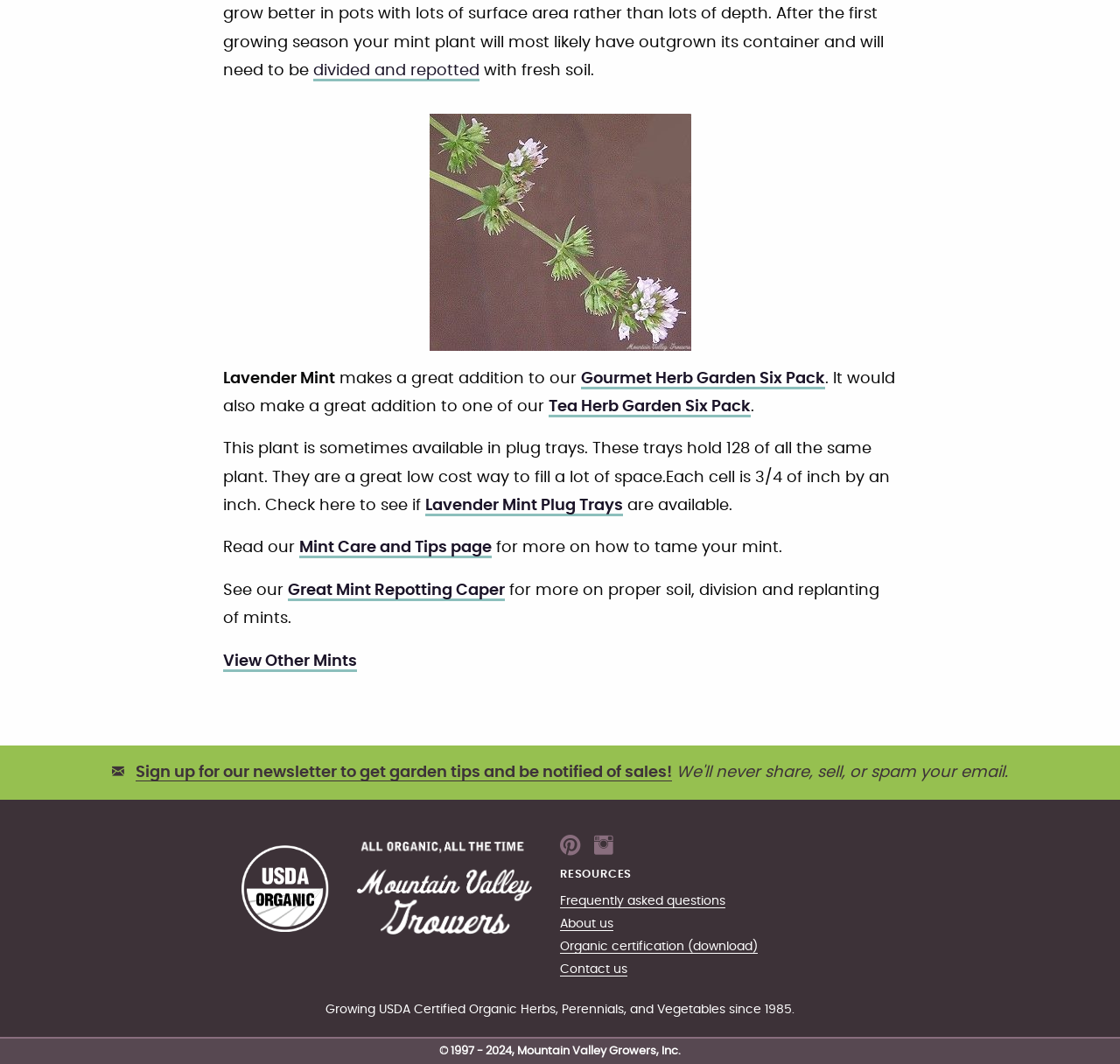Given the element description: "parent_node: Search name="s" placeholder="Search"", predict the bounding box coordinates of this UI element. The coordinates must be four float numbers between 0 and 1, given as [left, top, right, bottom].

None